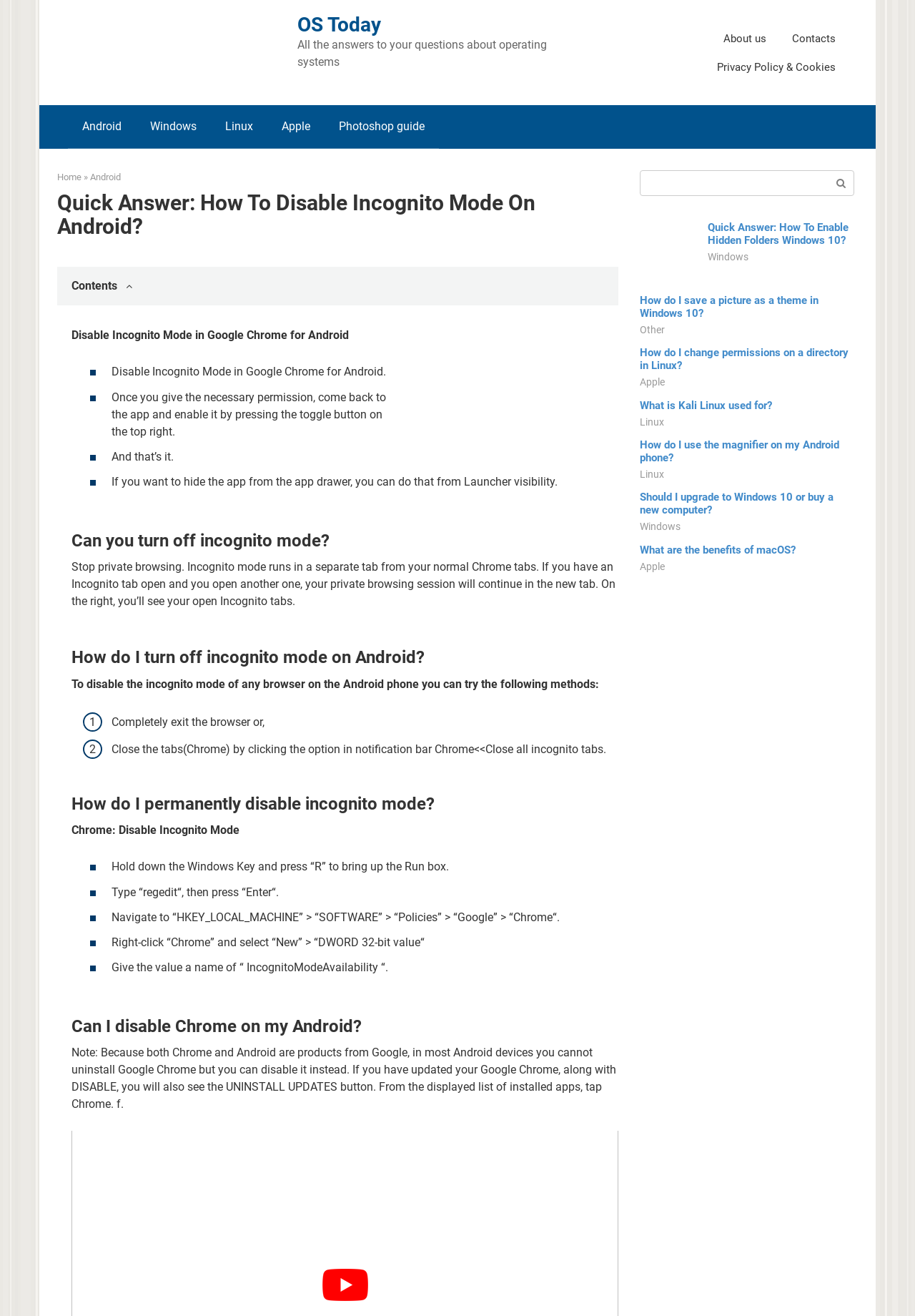Provide a brief response to the question below using a single word or phrase: 
What is the alternative to uninstalling Google Chrome on Android?

Disable it